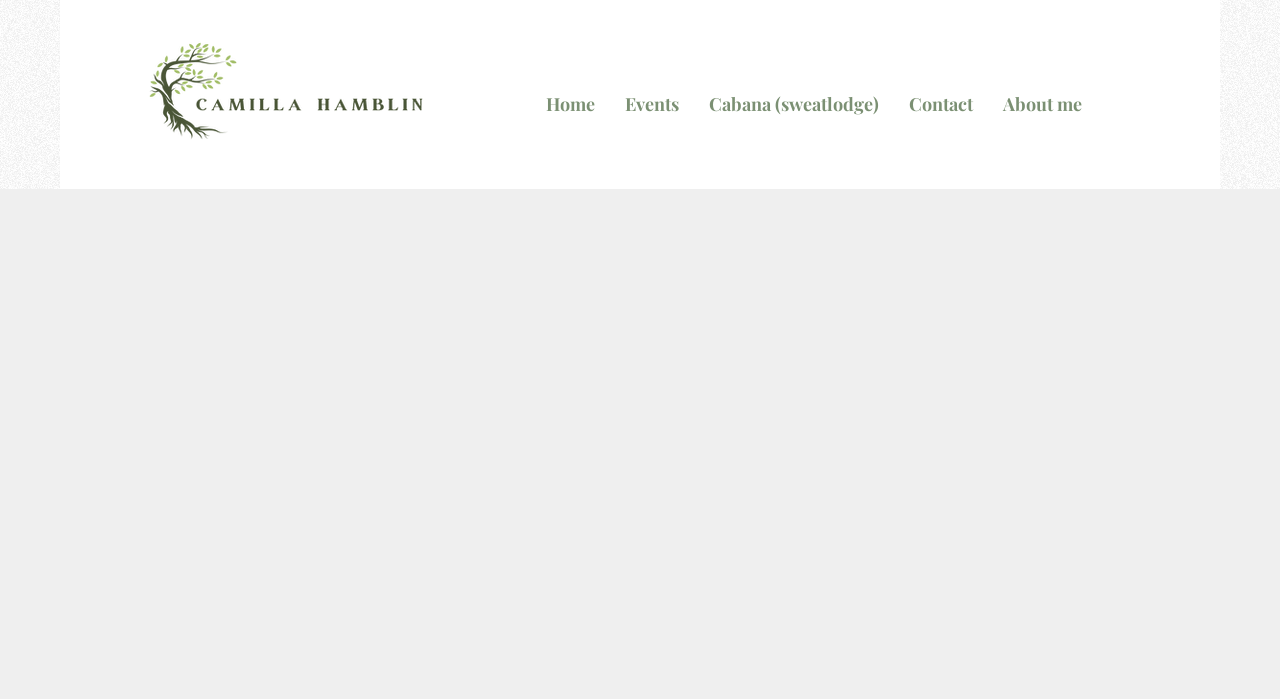What is the name of the person associated with the yoga flow?
Refer to the image and provide a concise answer in one word or phrase.

Derry